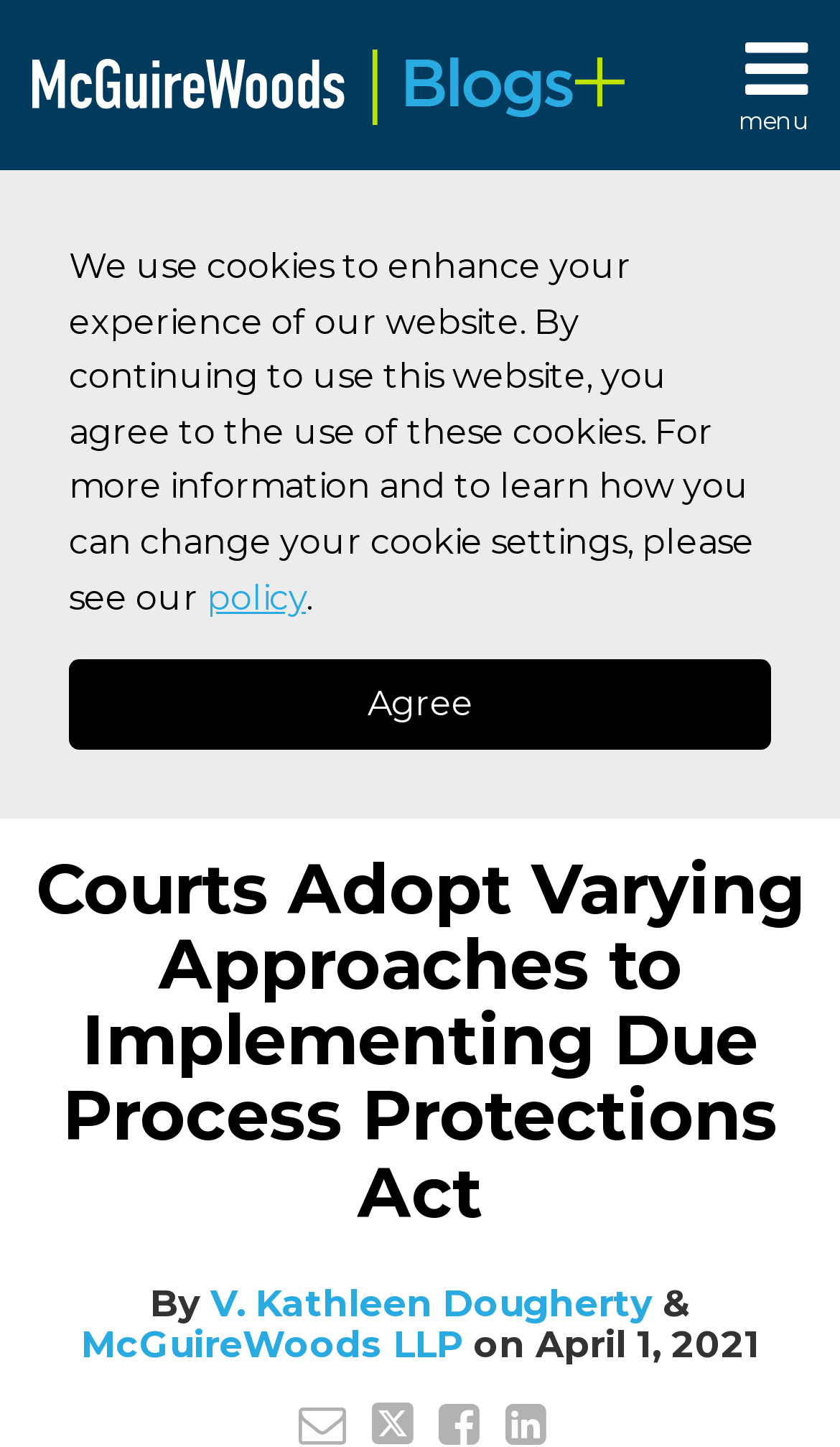Please extract the primary headline from the webpage.

Courts Adopt Varying Approaches to Implementing Due Process Protections Act